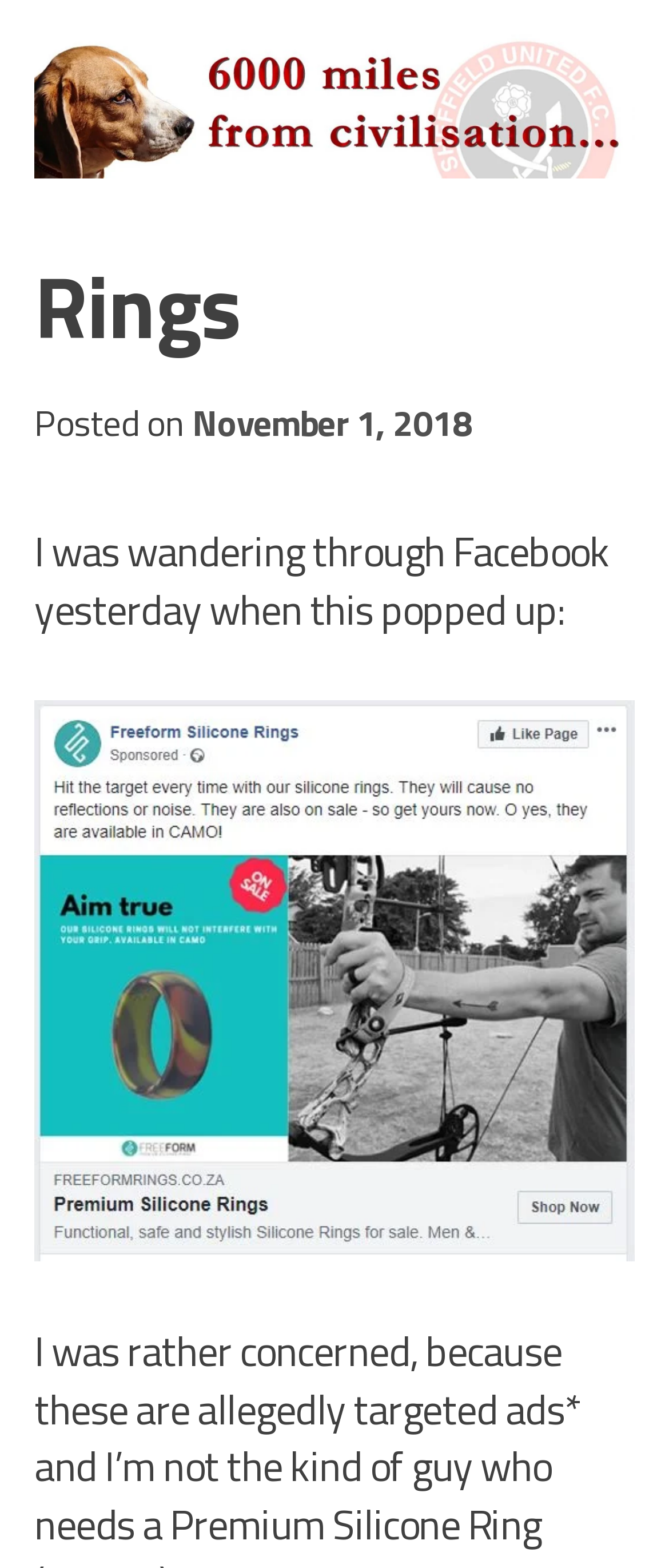Extract the bounding box for the UI element that matches this description: "Home".

None